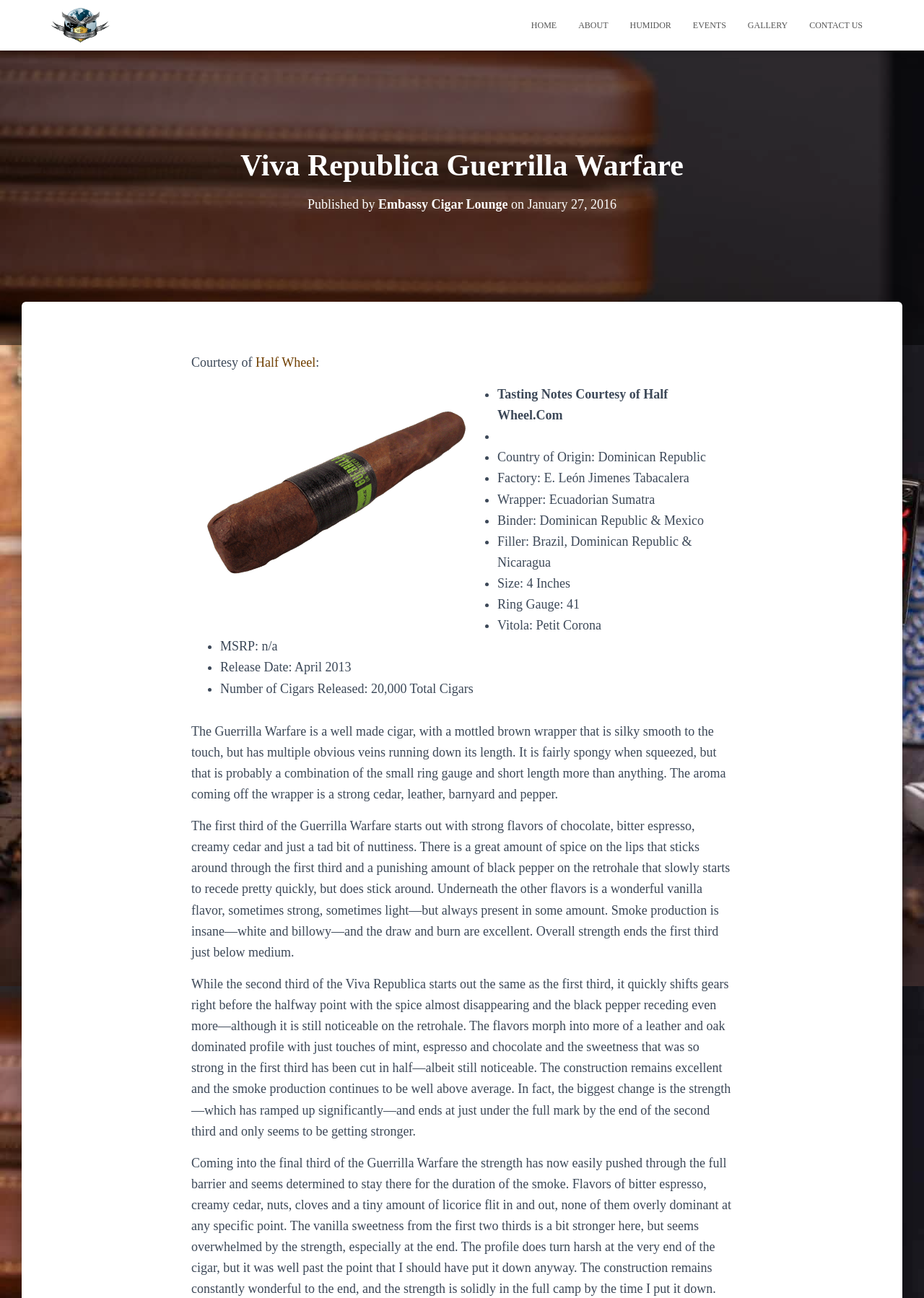Locate and provide the bounding box coordinates for the HTML element that matches this description: "Contact Us".

[0.864, 0.006, 0.945, 0.033]